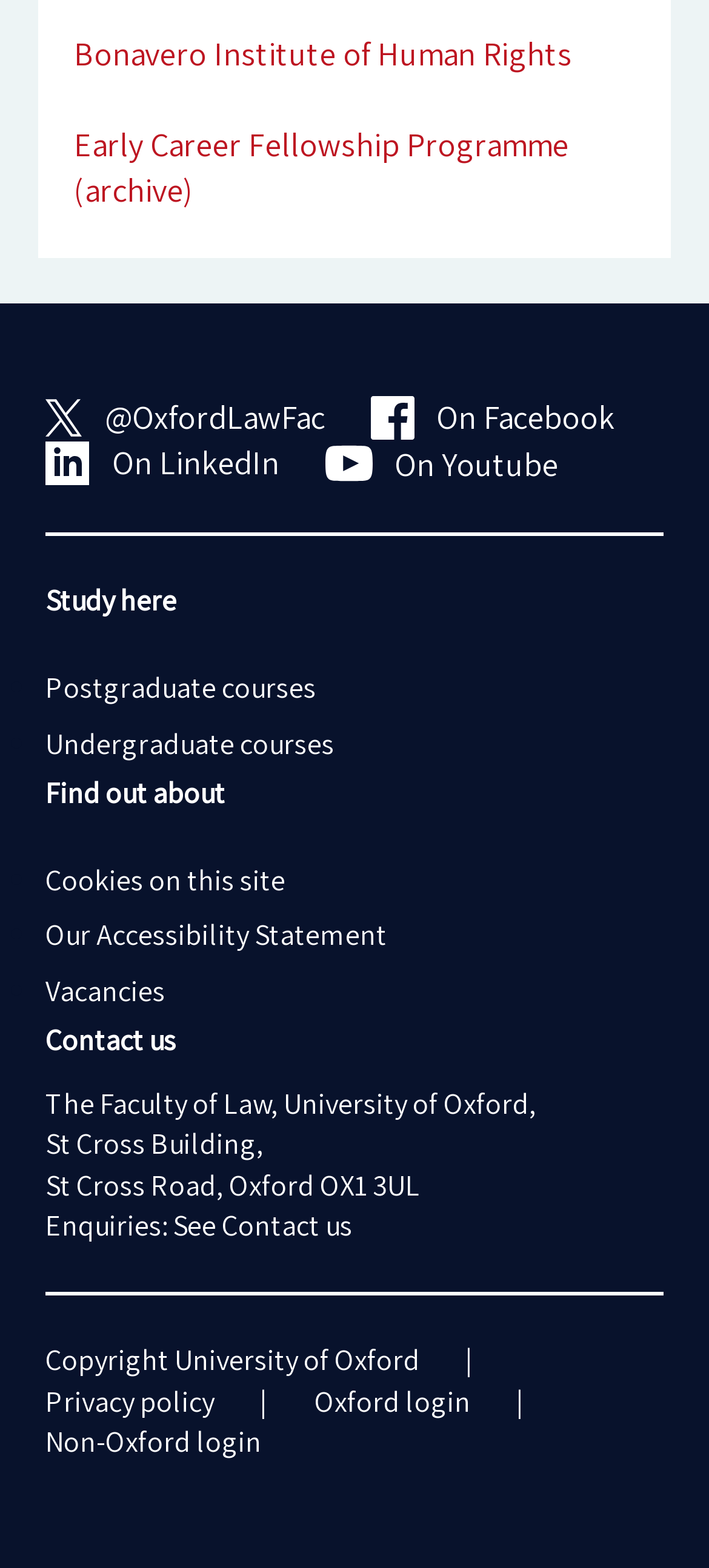Determine the bounding box coordinates for the area that needs to be clicked to fulfill this task: "View Oxford login". The coordinates must be given as four float numbers between 0 and 1, i.e., [left, top, right, bottom].

[0.444, 0.882, 0.664, 0.906]